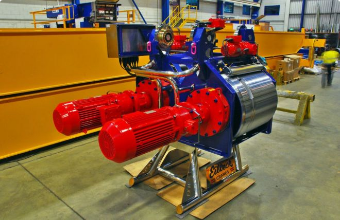Review the image closely and give a comprehensive answer to the question: What is the background of the image?

The caption describes the backdrop of the image as a well-organized industrial space, emphasizing the practical application and significance of this machinery in modern engineering and construction projects.